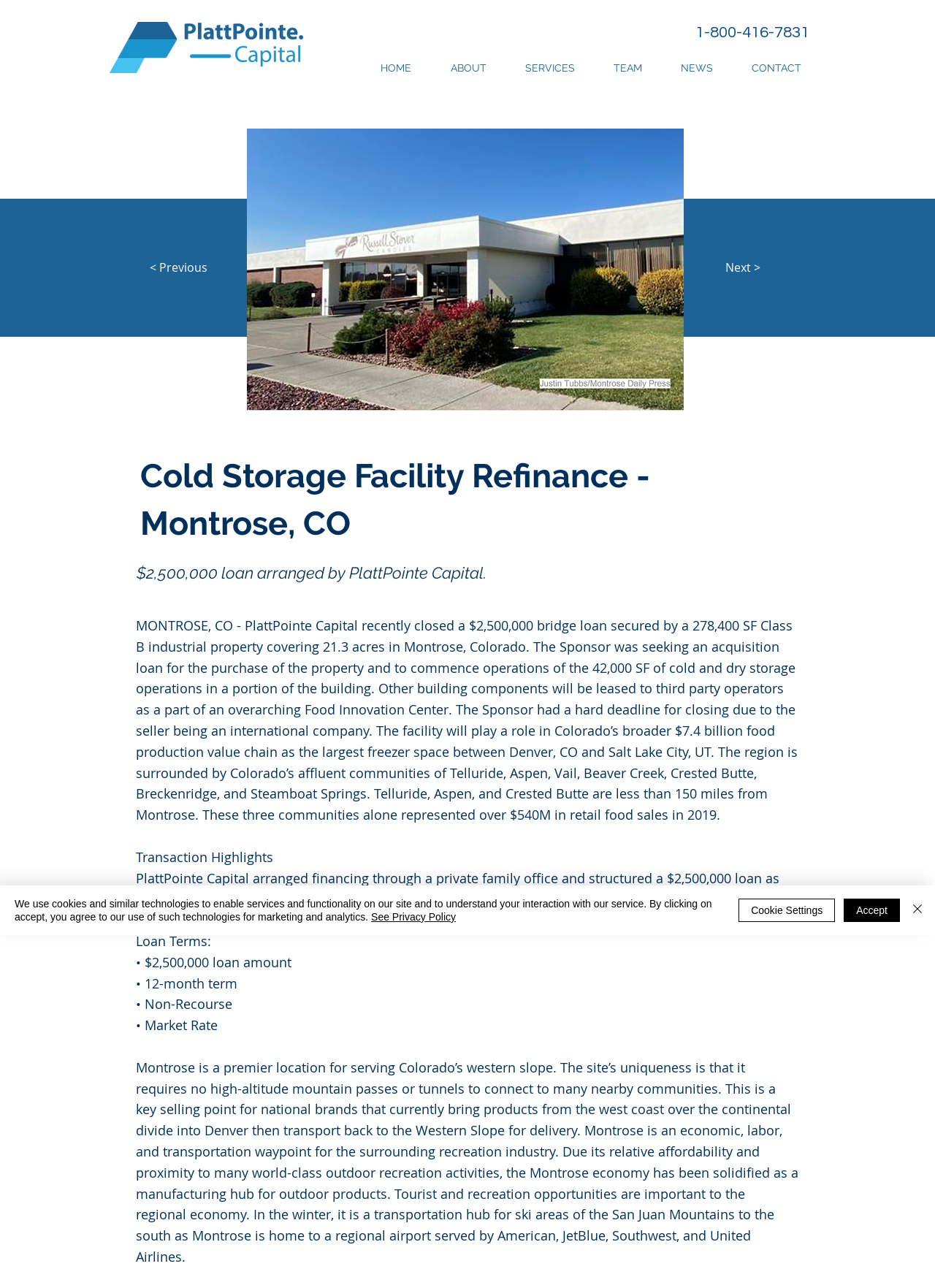What is the purpose of the cold storage facility?
Examine the image closely and answer the question with as much detail as possible.

The answer can be found in the text 'The Sponsor had a hard deadline for closing due to the seller being an international company. The facility will play a role in Colorado’s broader $7.4 billion food production value chain as the largest freezer space between Denver, CO and Salt Lake City, UT.' which is located in the middle of the webpage. This text indicates that the purpose of the cold storage facility is to serve as a Food Innovation Center.